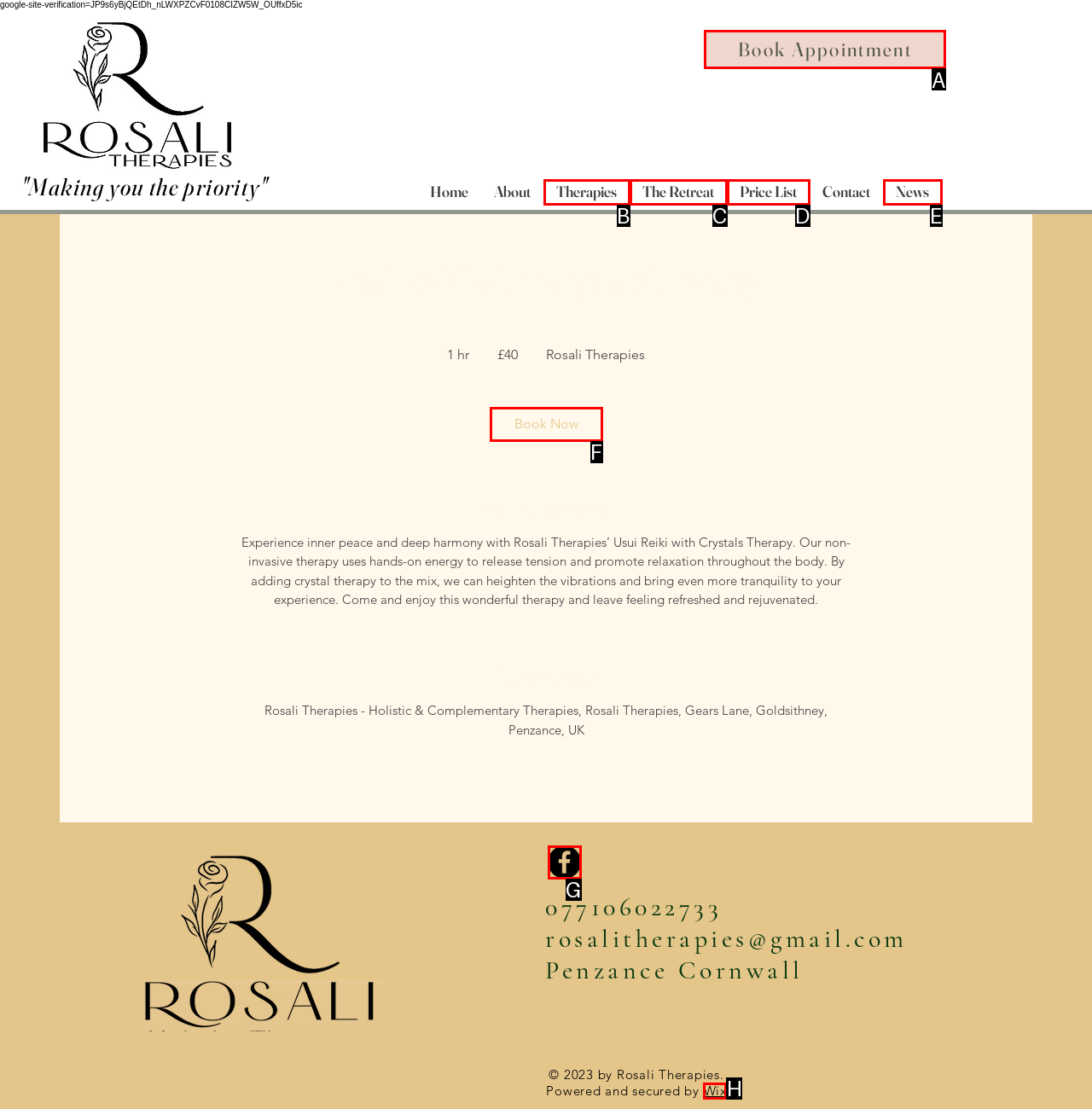Select the letter of the UI element you need to click on to fulfill this task: Book an appointment. Write down the letter only.

A